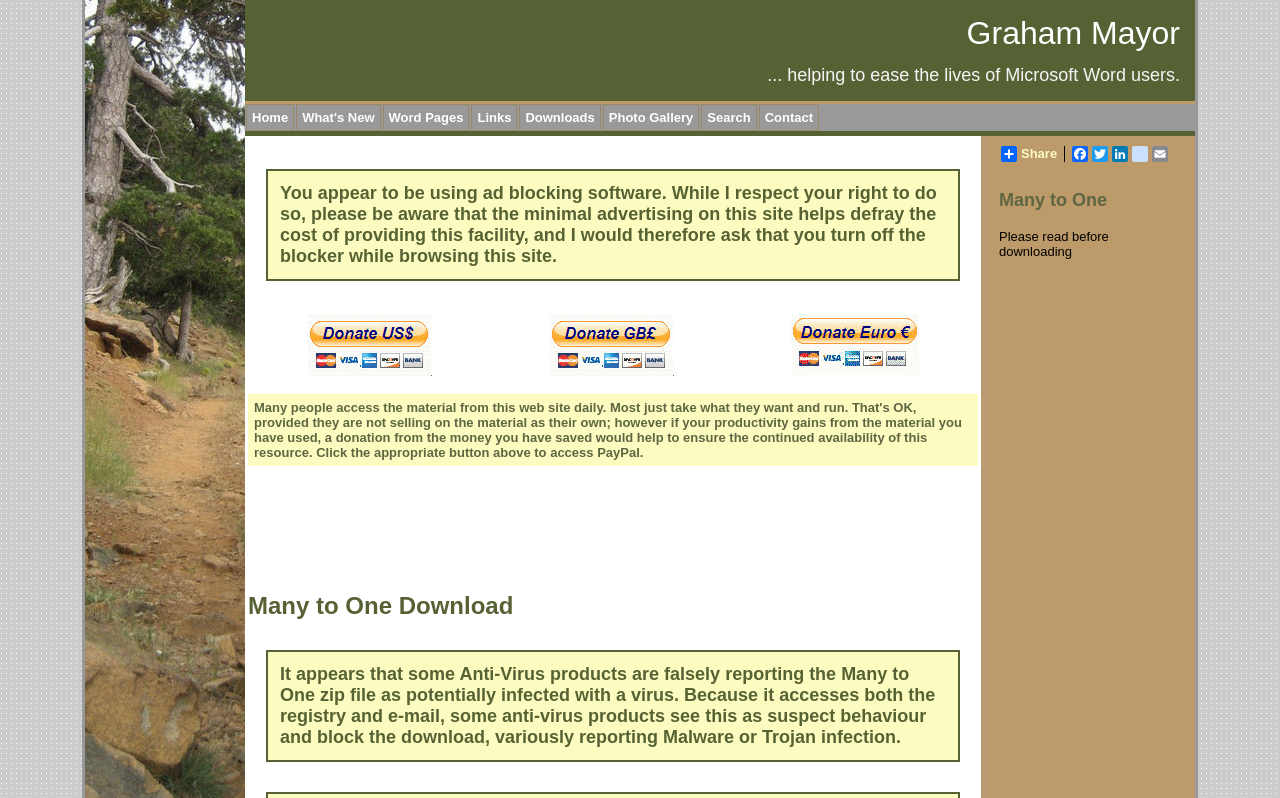Determine the bounding box coordinates of the section I need to click to execute the following instruction: "Click the 'Search' link". Provide the coordinates as four float numbers between 0 and 1, i.e., [left, top, right, bottom].

[0.548, 0.13, 0.591, 0.164]